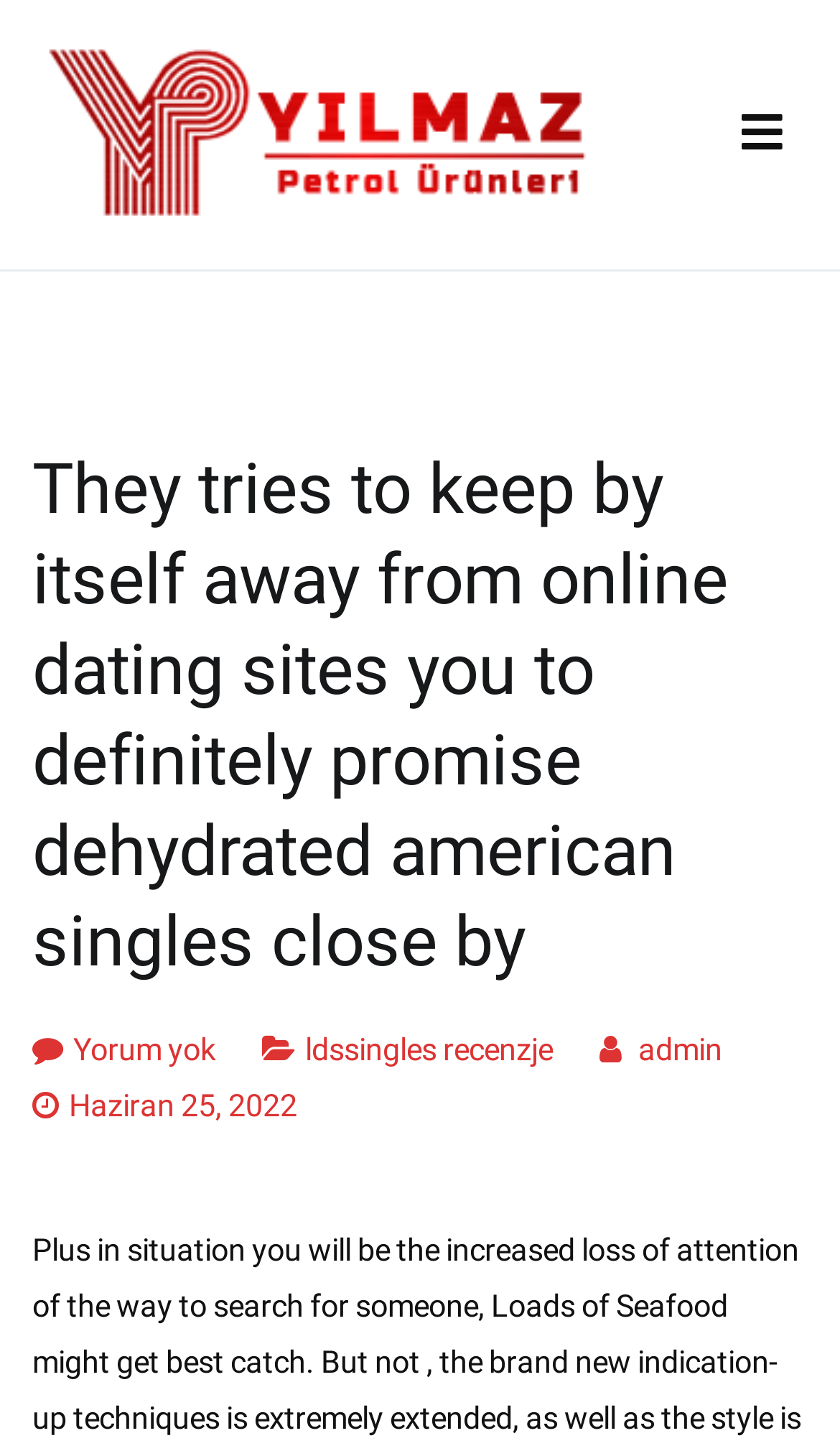How many links are there in the primary menu?
Examine the image closely and answer the question with as much detail as possible.

The primary menu is located at the top-right corner of the webpage, and it contains four links: 'Yorum yok They tries to keep by itself away from online dating sites you to definitely promise dehydrated american singles close by', 'ldssingles recenzje', 'admin', and 'Haziran 25, 2022'.